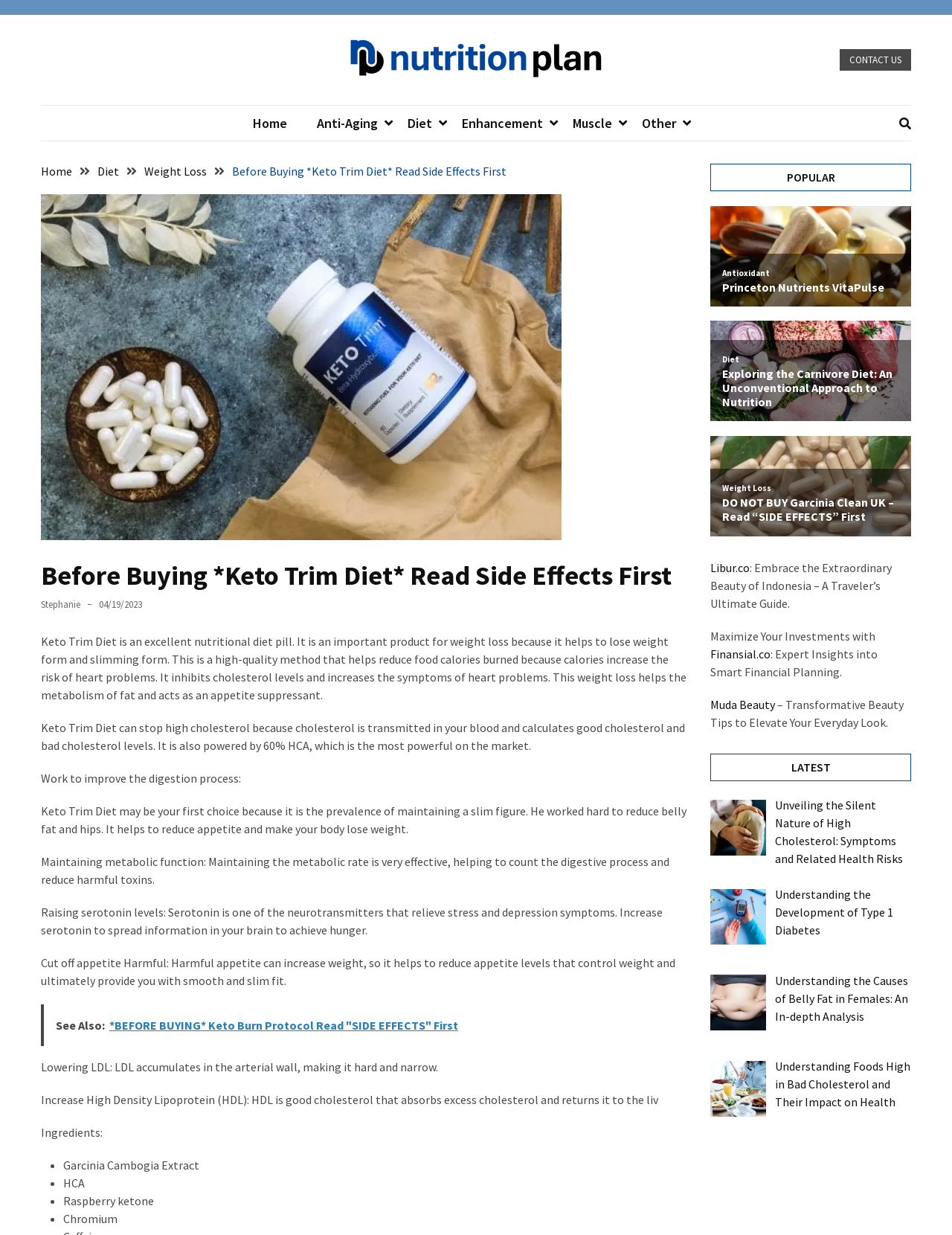Find the UI element described as: "Princeton Nutrients VitaPulse" and predict its bounding box coordinates. Ensure the coordinates are four float numbers between 0 and 1, [left, top, right, bottom].

[0.759, 0.227, 0.945, 0.239]